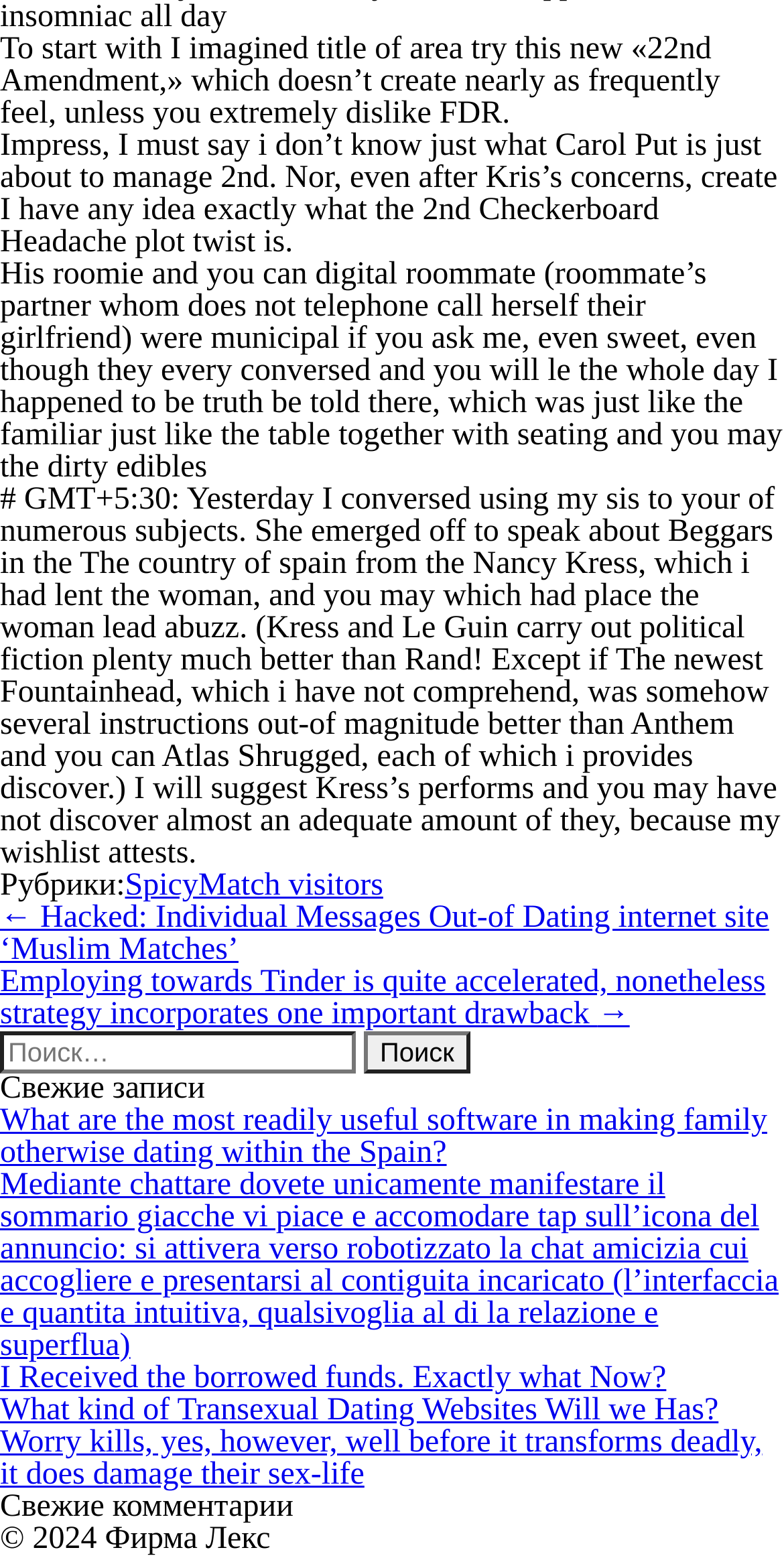How many recent posts are listed?
Based on the image, give a concise answer in the form of a single word or short phrase.

5